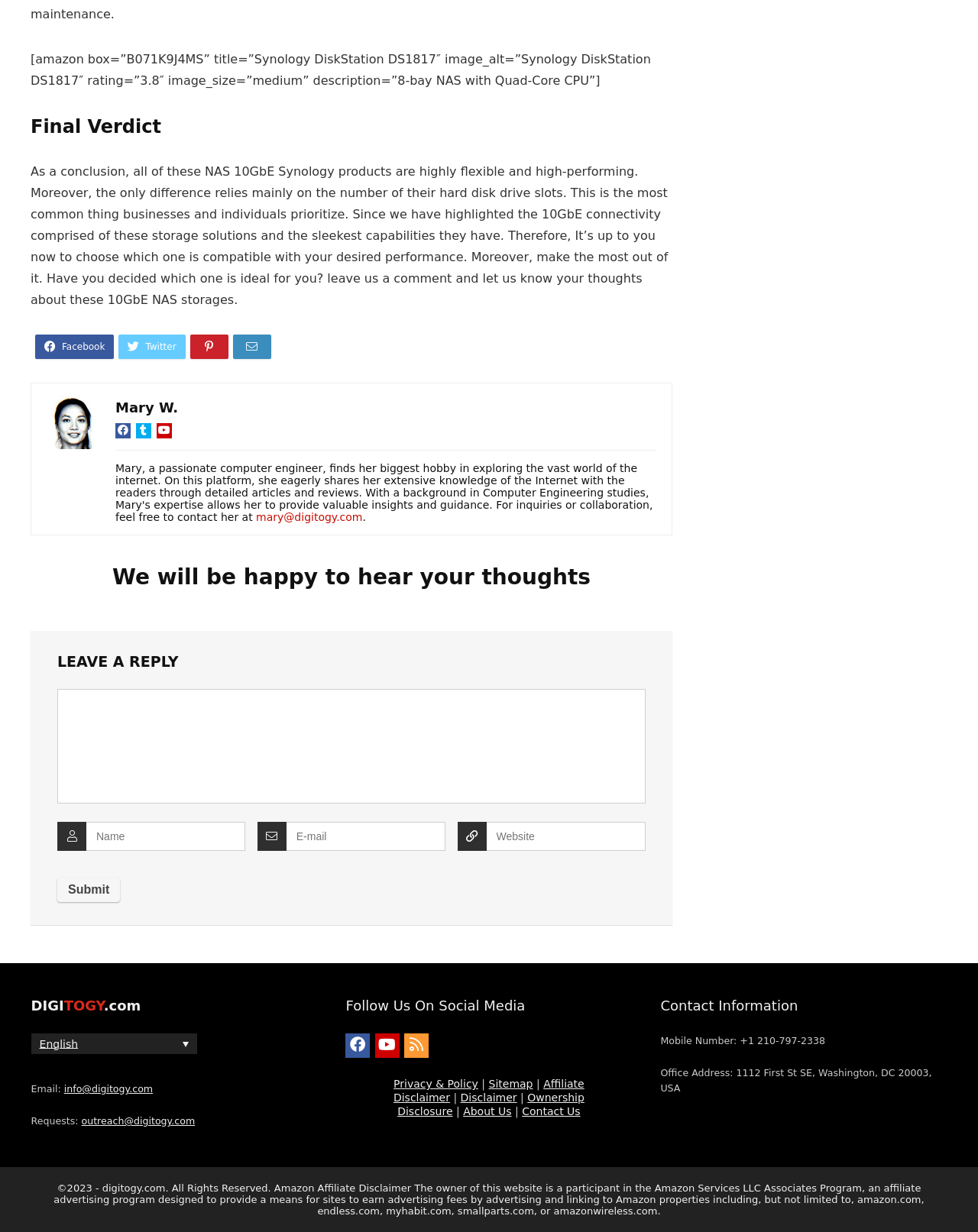Please find the bounding box coordinates of the element that must be clicked to perform the given instruction: "Contact Us". The coordinates should be four float numbers from 0 to 1, i.e., [left, top, right, bottom].

[0.534, 0.897, 0.593, 0.907]